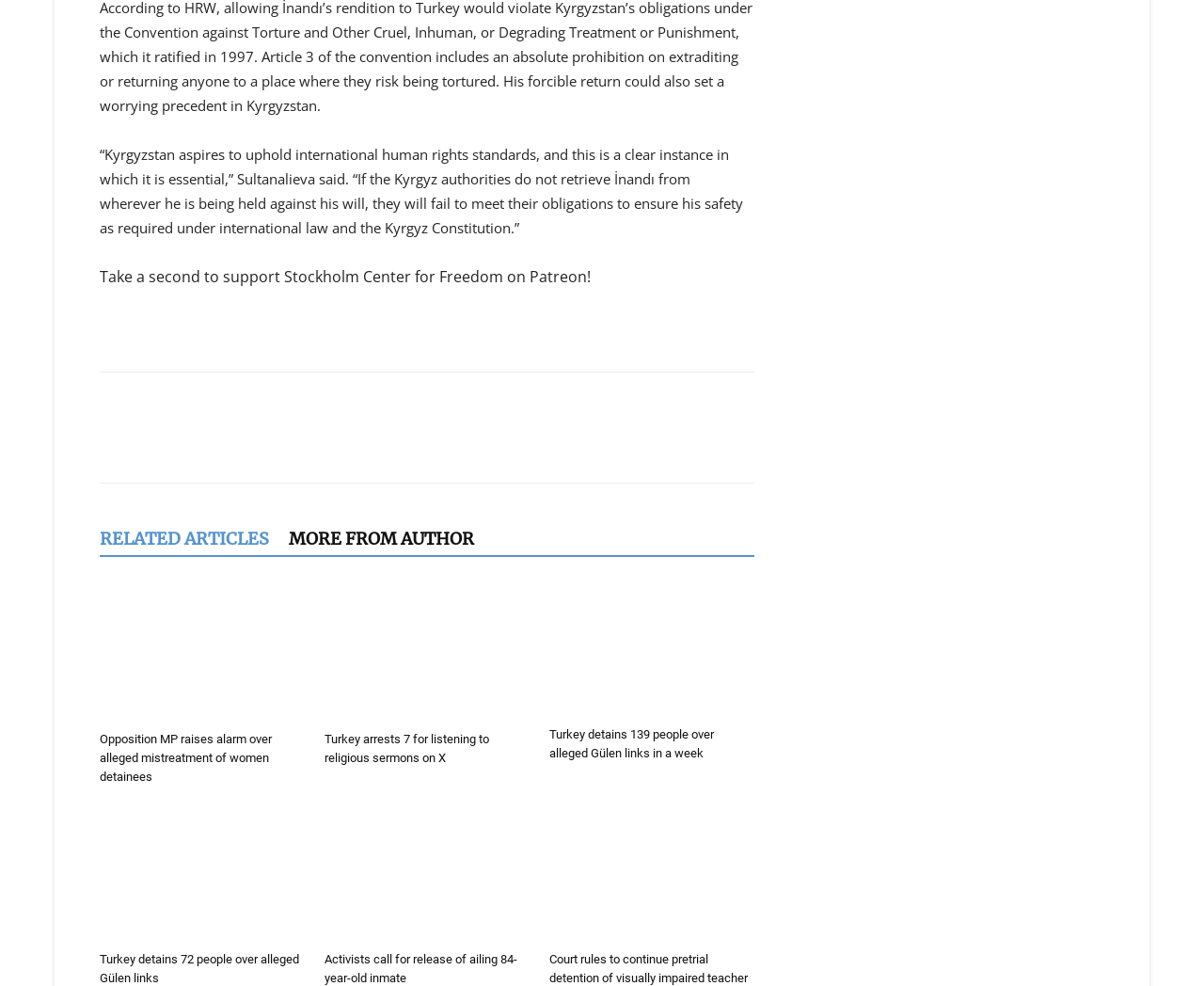Indicate the bounding box coordinates of the clickable region to achieve the following instruction: "Learn about Policy work."

None